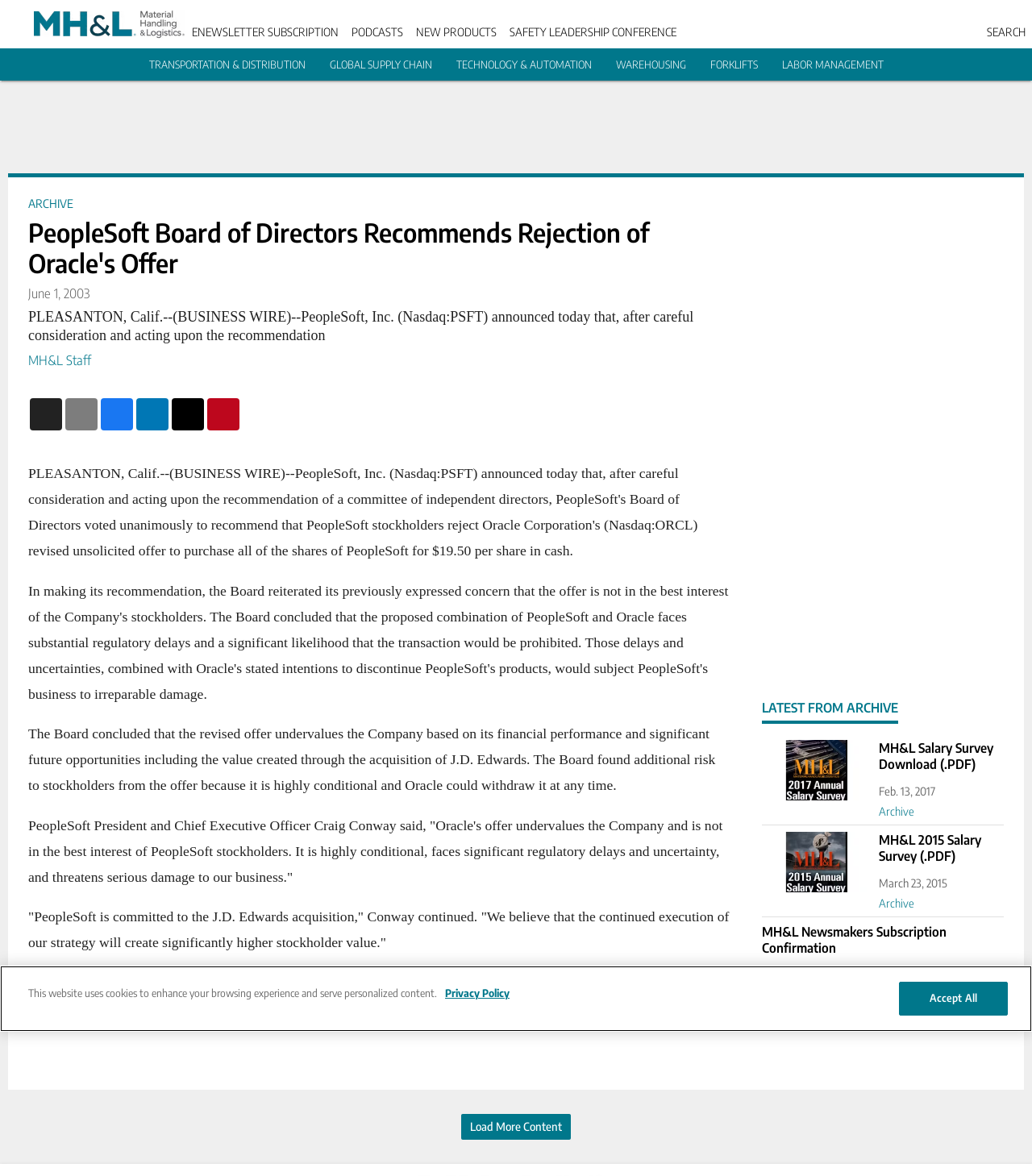Highlight the bounding box of the UI element that corresponds to this description: "https://www.facebook.com/MaterialHandlingLogistics".

[0.012, 0.788, 0.036, 0.809]